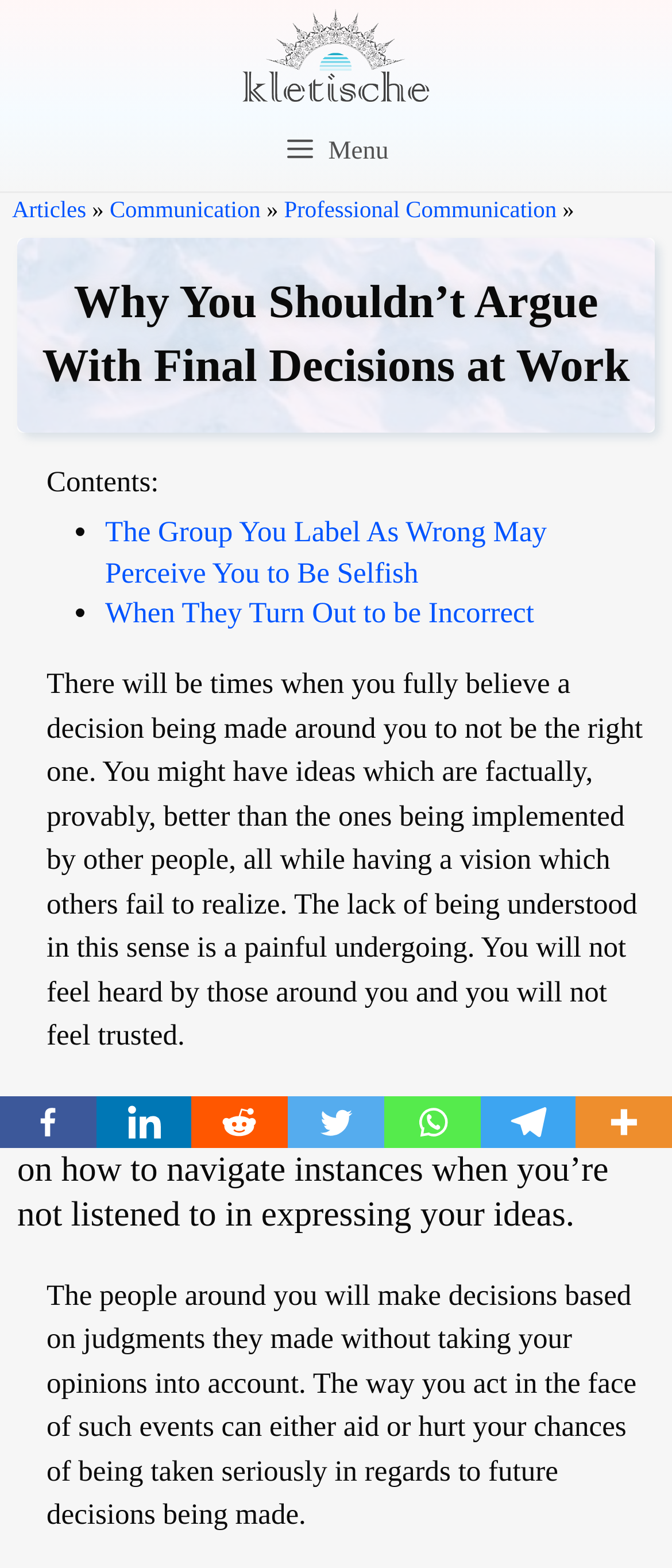What is the author's concern when others make decisions without considering their opinions?
Can you provide a detailed and comprehensive answer to the question?

The author mentions that when people around you make decisions based on judgments they made without taking your opinions into account, the way you act in the face of such events can either aid or hurt your chances of being taken seriously in regards to future decisions being made.